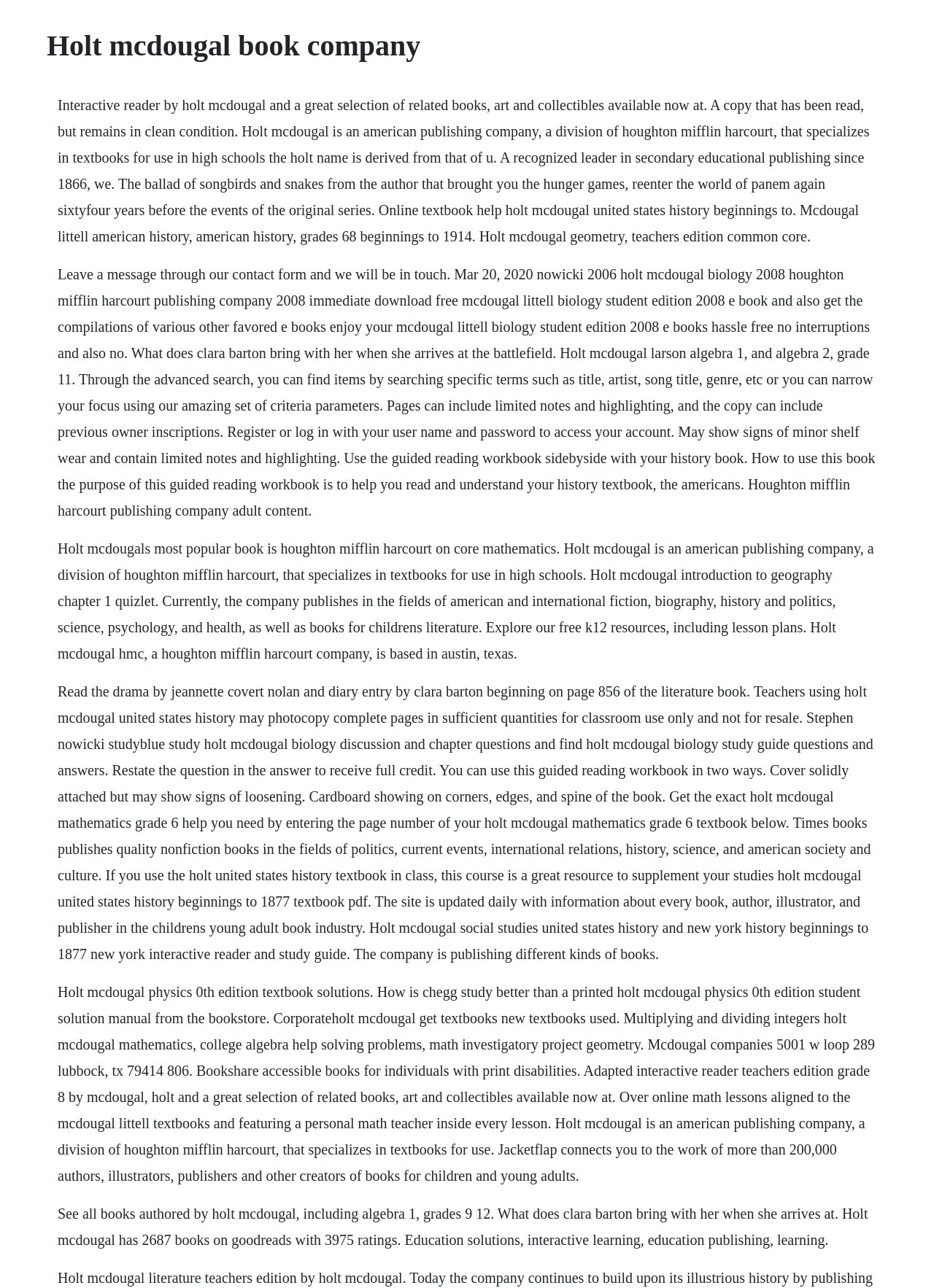Generate the text of the webpage's primary heading.

Holt mcdougal book company